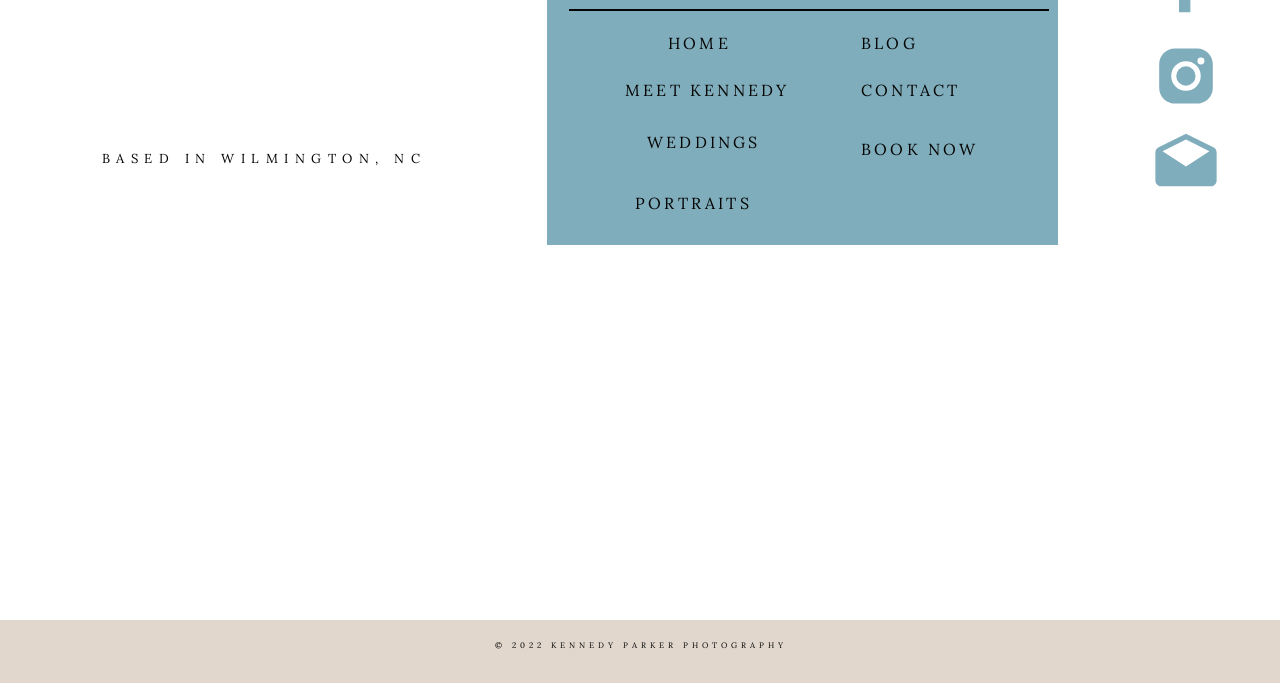Show the bounding box coordinates for the HTML element described as: "MEET KENNEDY".

[0.488, 0.119, 0.888, 0.619]